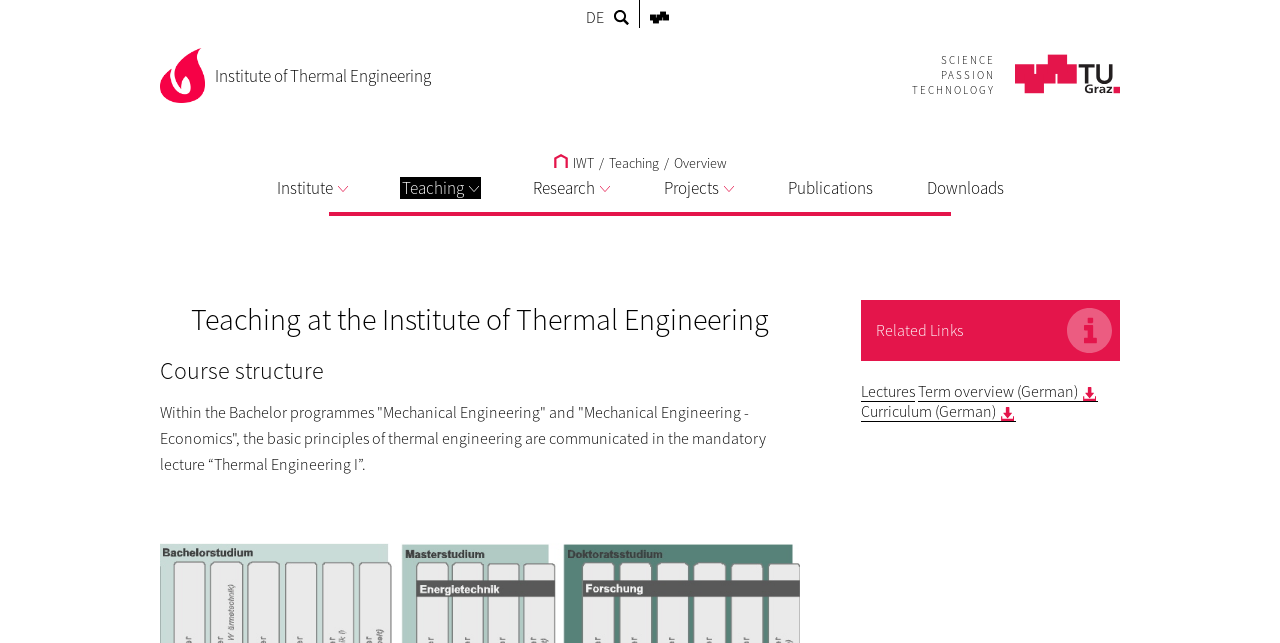Please mark the clickable region by giving the bounding box coordinates needed to complete this instruction: "Check publications".

[0.614, 0.275, 0.683, 0.309]